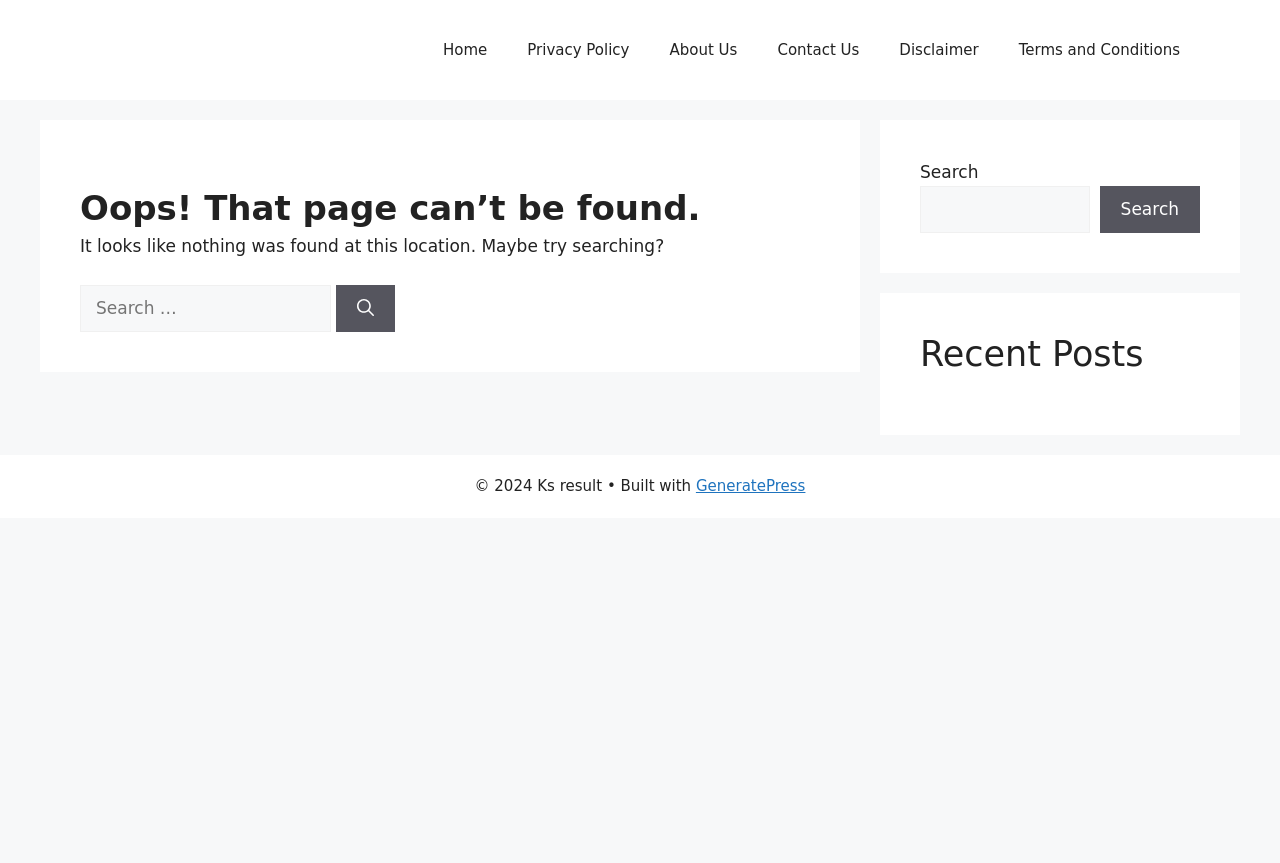Utilize the information from the image to answer the question in detail:
What is the theme of the recent posts section?

The theme of the section is 'Recent Posts' as indicated by the heading 'Recent Posts' in the complementary section of the page.